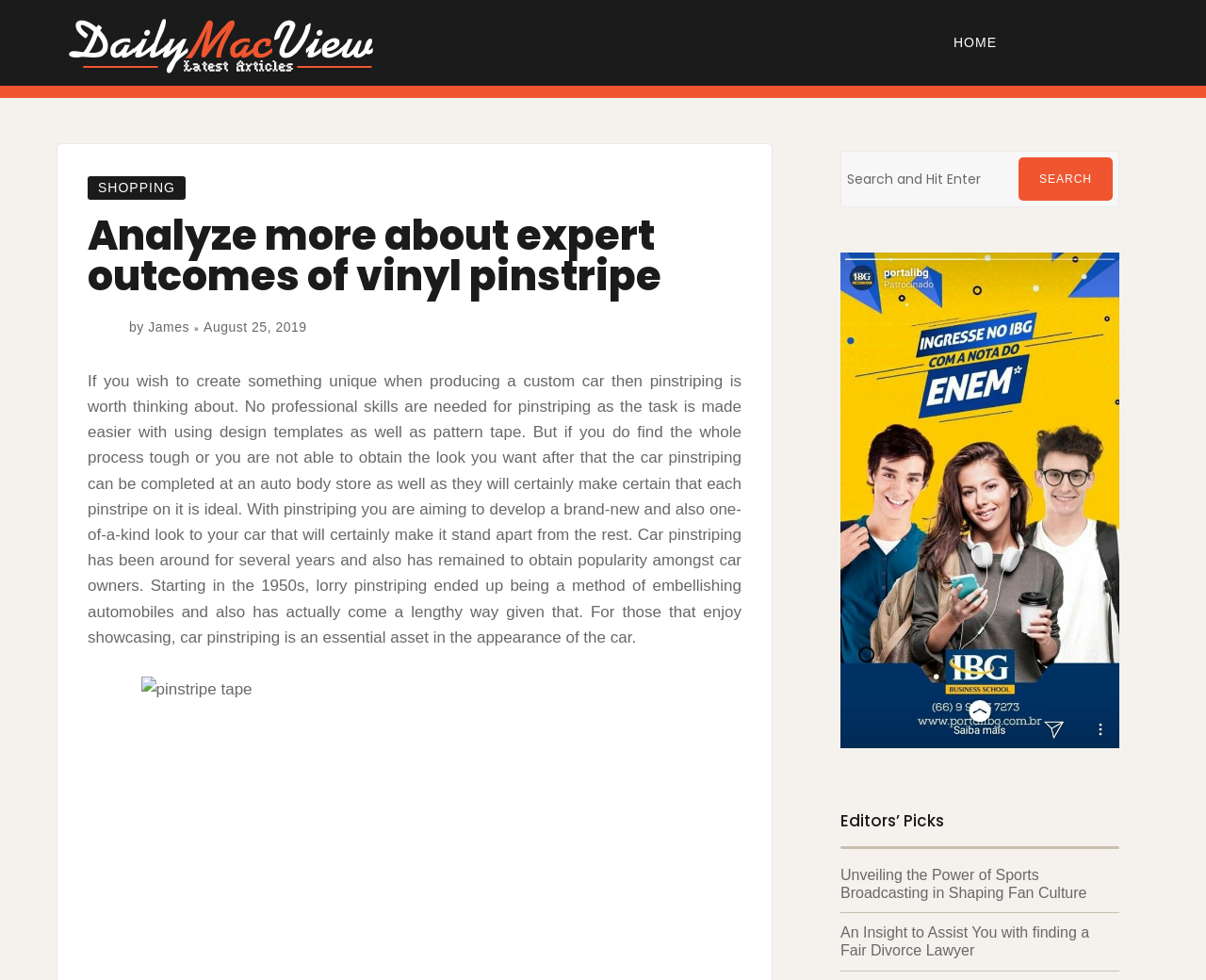Please determine the heading text of this webpage.

Analyze more about expert outcomes of vinyl pinstripe